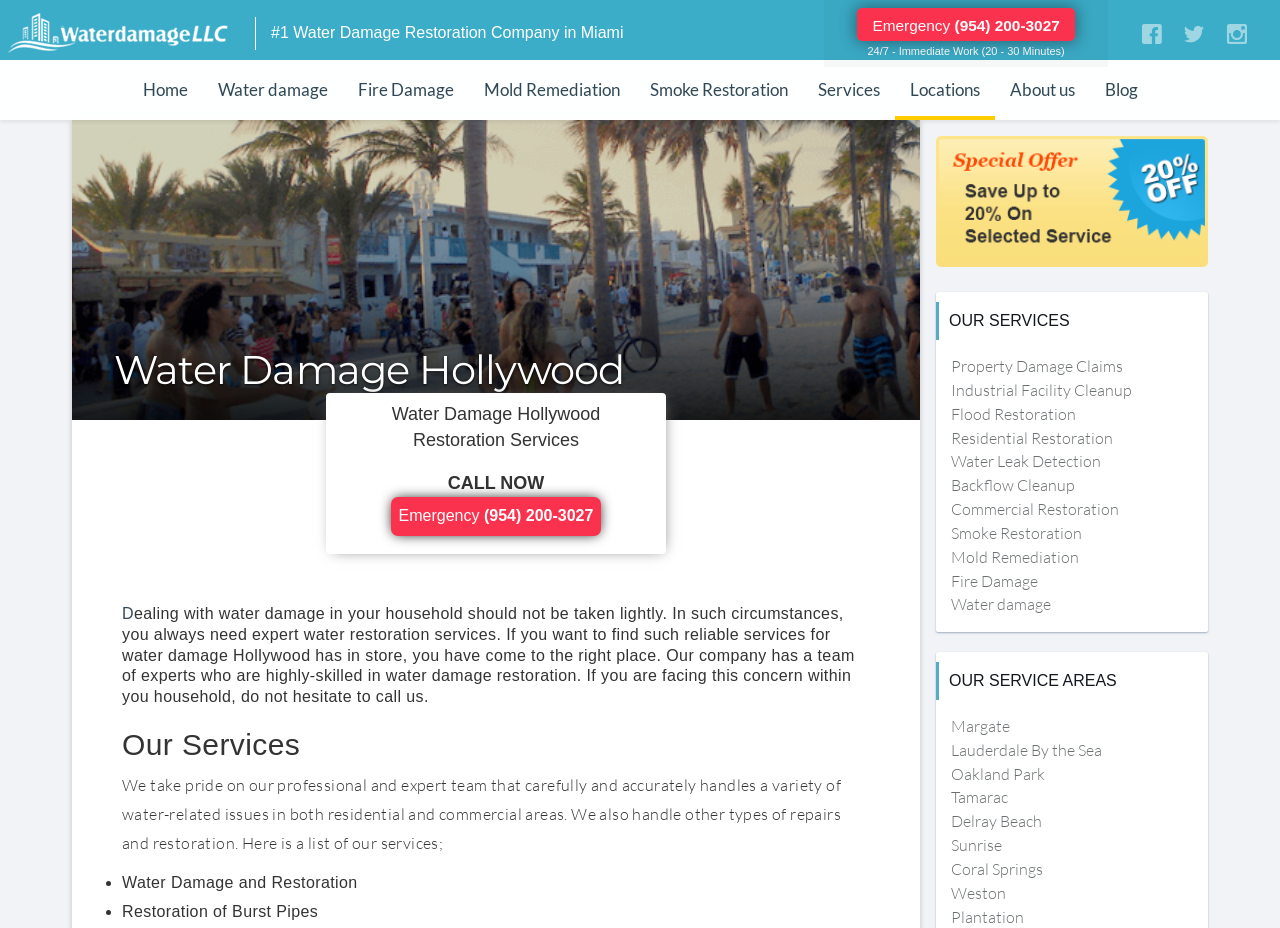Please find and report the bounding box coordinates of the element to click in order to perform the following action: "Request an appointment". The coordinates should be expressed as four float numbers between 0 and 1, in the format [left, top, right, bottom].

None